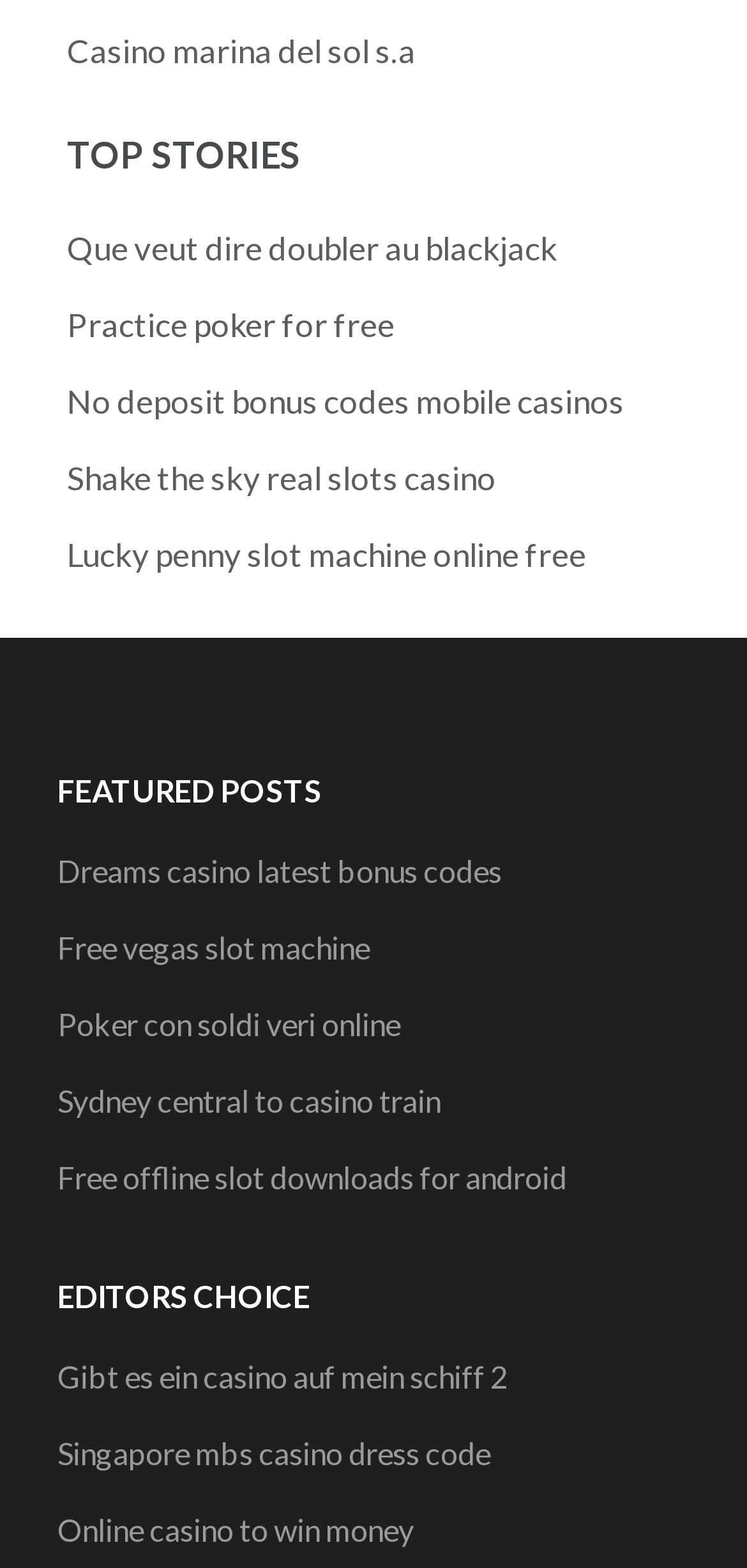Please answer the following query using a single word or phrase: 
What is the last editor's choice?

Online casino to win money